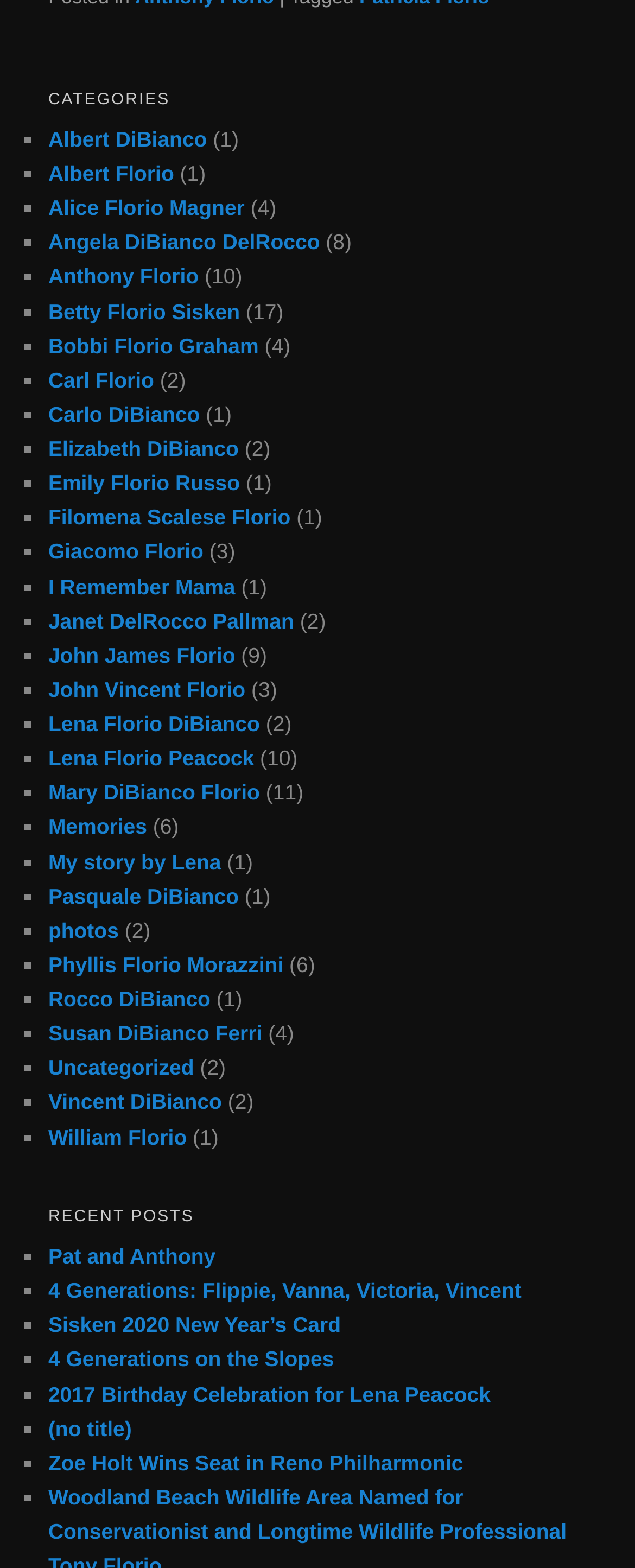Look at the image and write a detailed answer to the question: 
How many links are there under the category?

By counting the number of links under the 'CATEGORIES' heading, I found that there are 24 links listed.